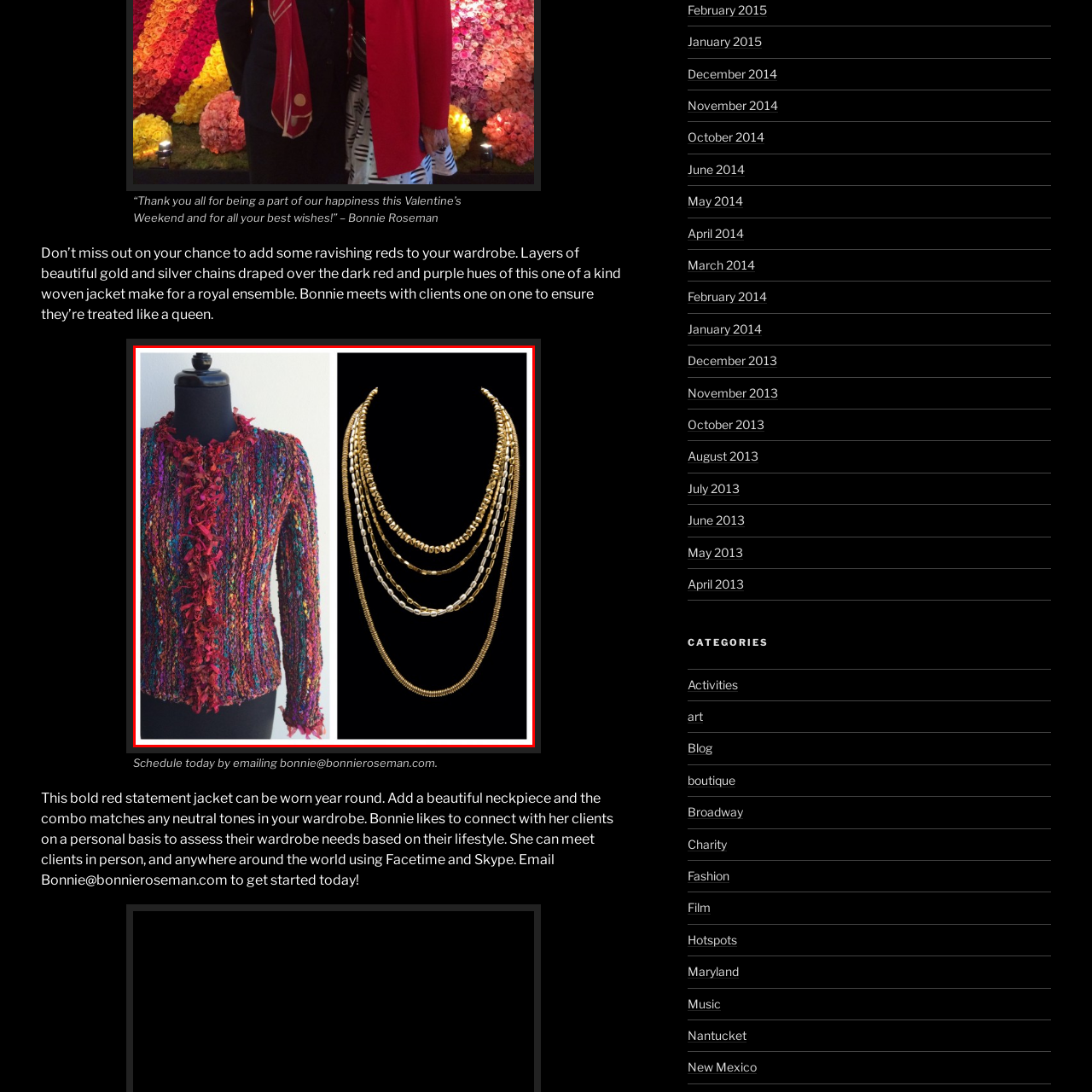What type of metal is used in the necklace?
Examine the image inside the red bounding box and give an in-depth answer to the question, using the visual evidence provided.

The caption states that the necklace has 'luxurious layers of gold and silver chains', implying that both gold and silver metals are used in the necklace's design.